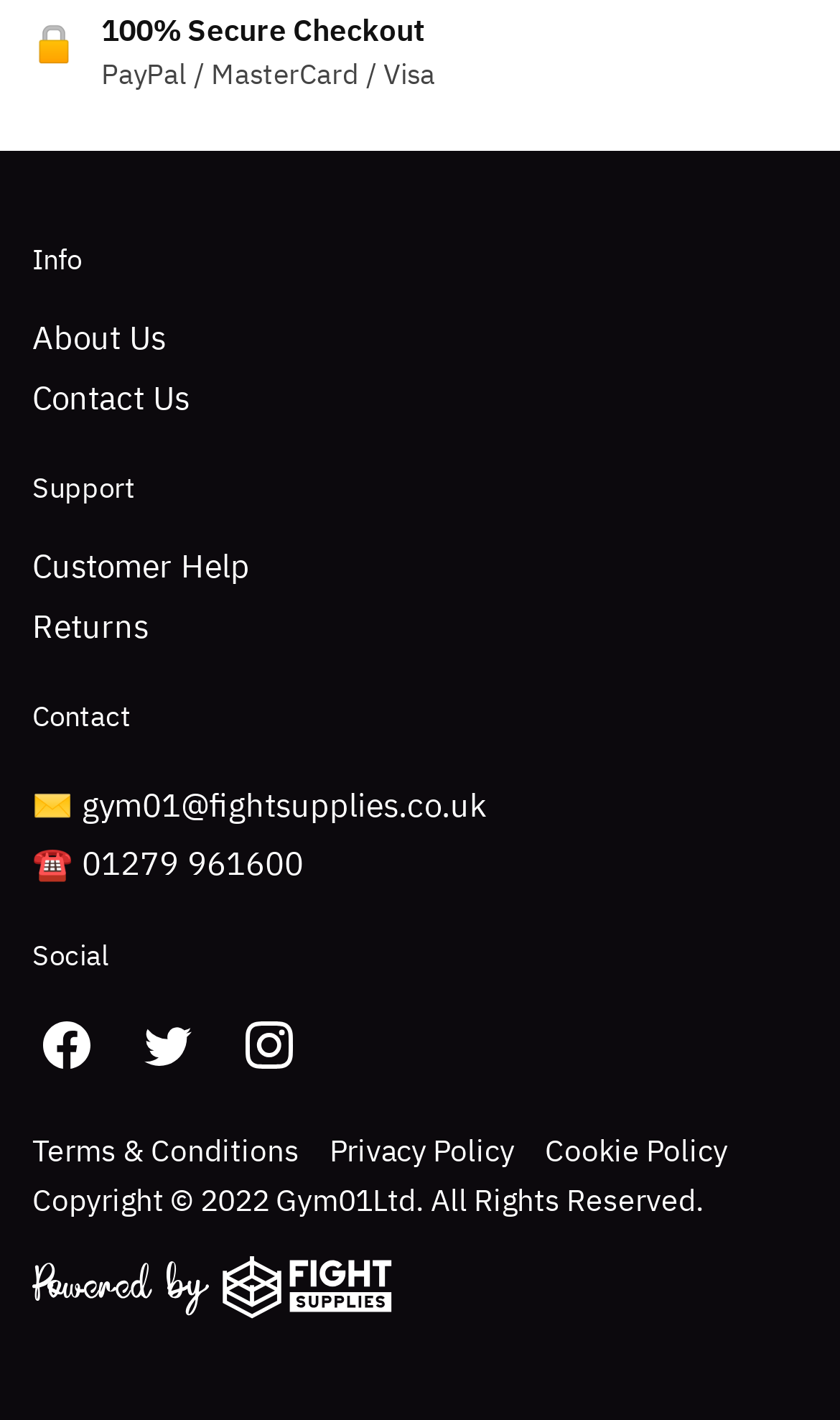What is the secure checkout method?
Using the image as a reference, answer the question in detail.

The secure checkout method can be found at the top of the webpage, where it says '100% Secure Checkout' followed by 'PayPal / MasterCard / Visa', indicating that these are the accepted payment methods.